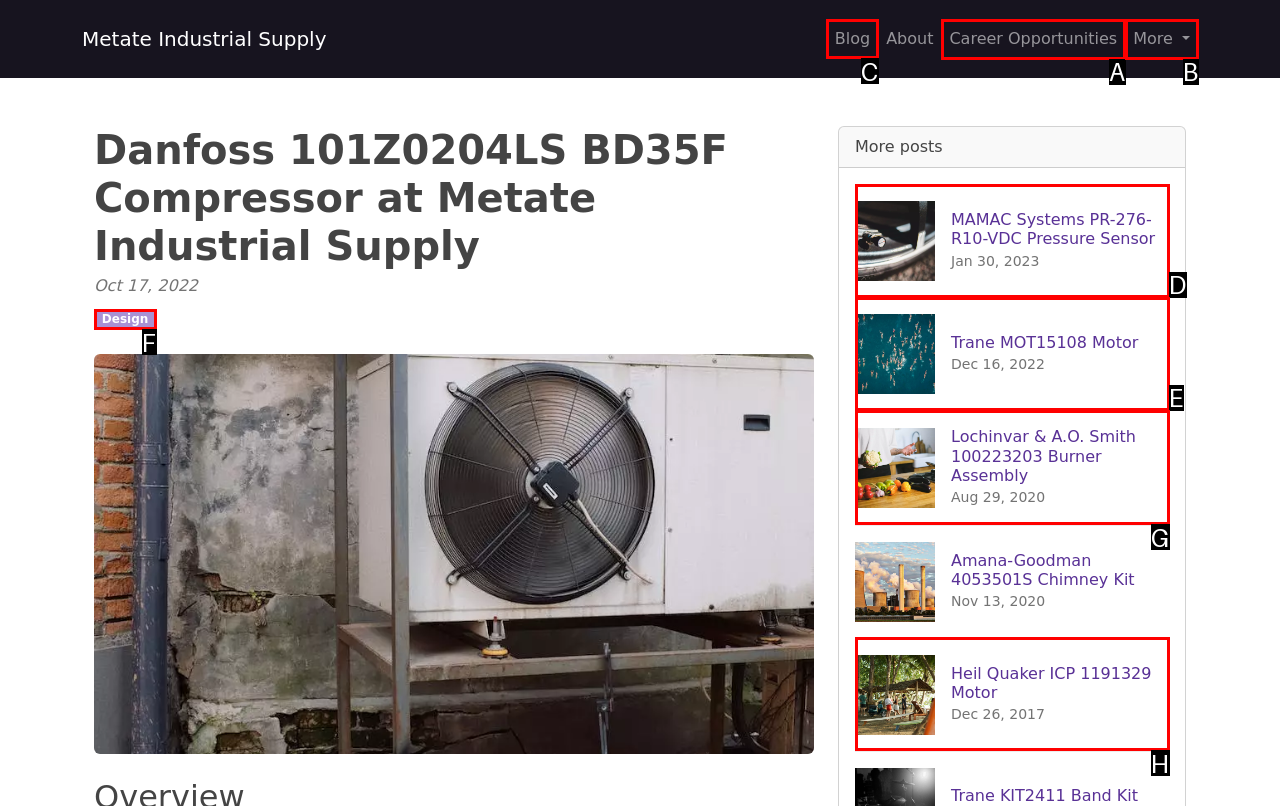Select the appropriate HTML element to click on to finish the task: Go to Blog.
Answer with the letter corresponding to the selected option.

C